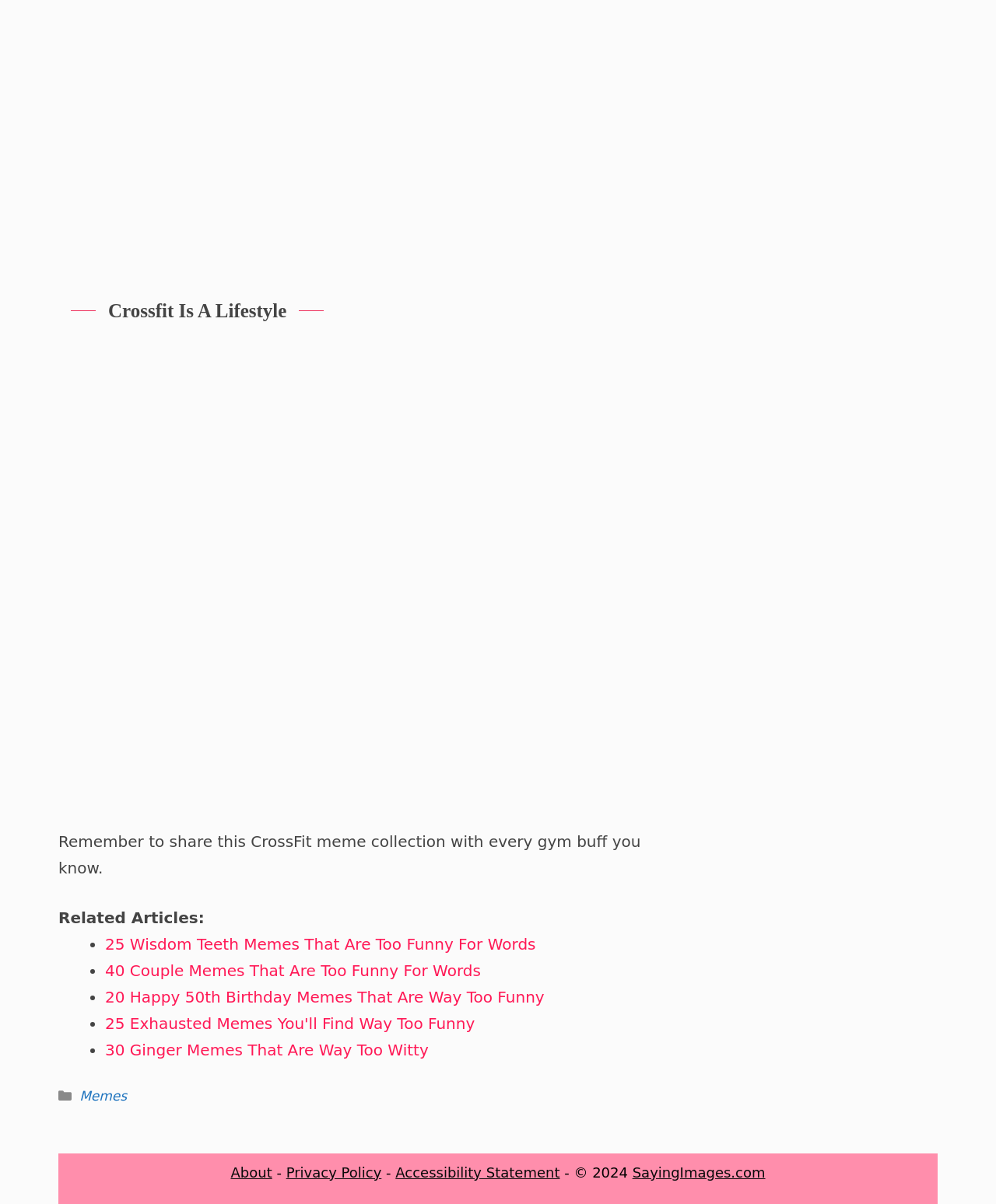Please answer the following question using a single word or phrase: 
What is the name of the website?

SayingImages.com